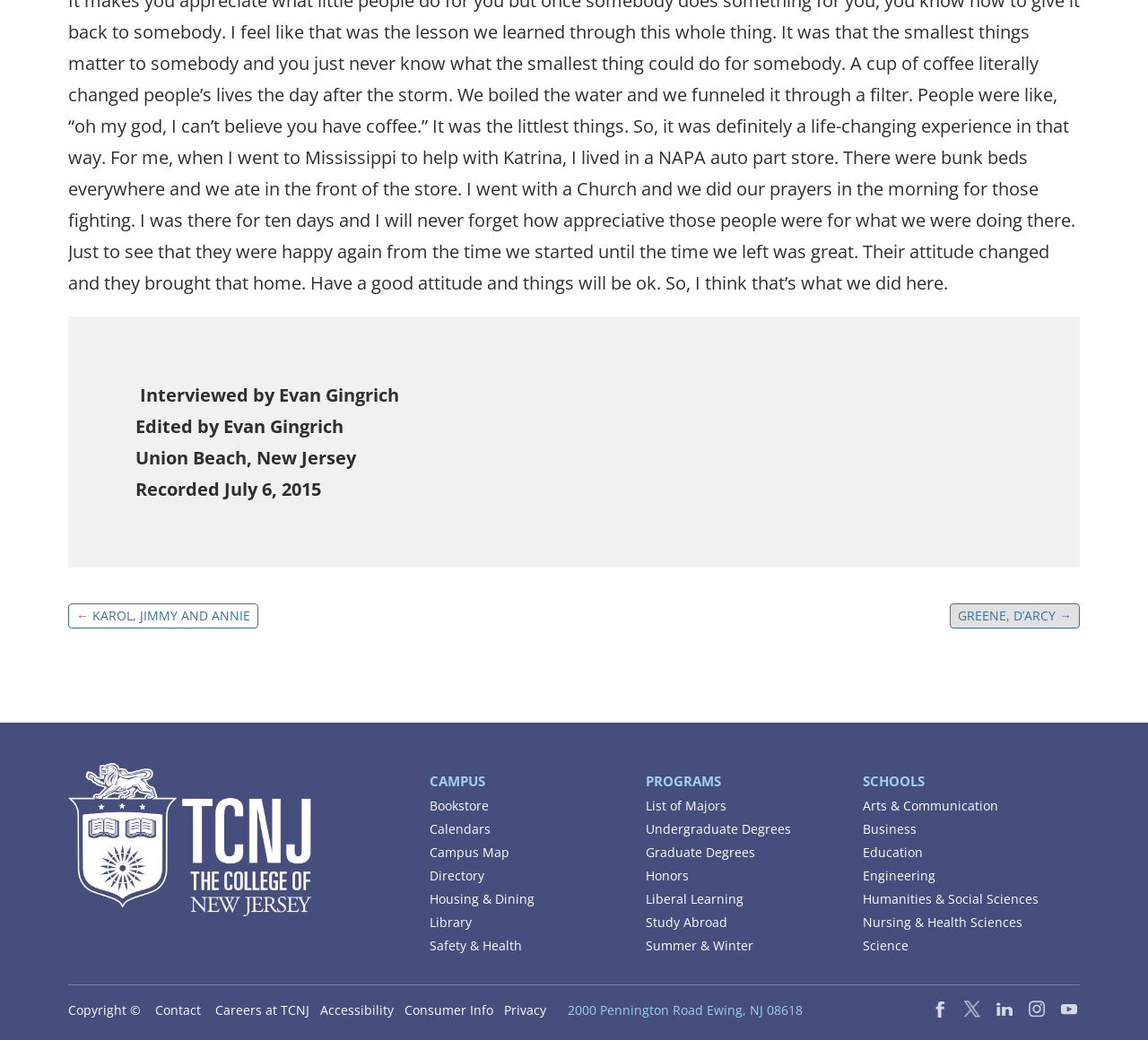Please find the bounding box coordinates of the element's region to be clicked to carry out this instruction: "Access Honors program".

[0.563, 0.834, 0.6, 0.85]